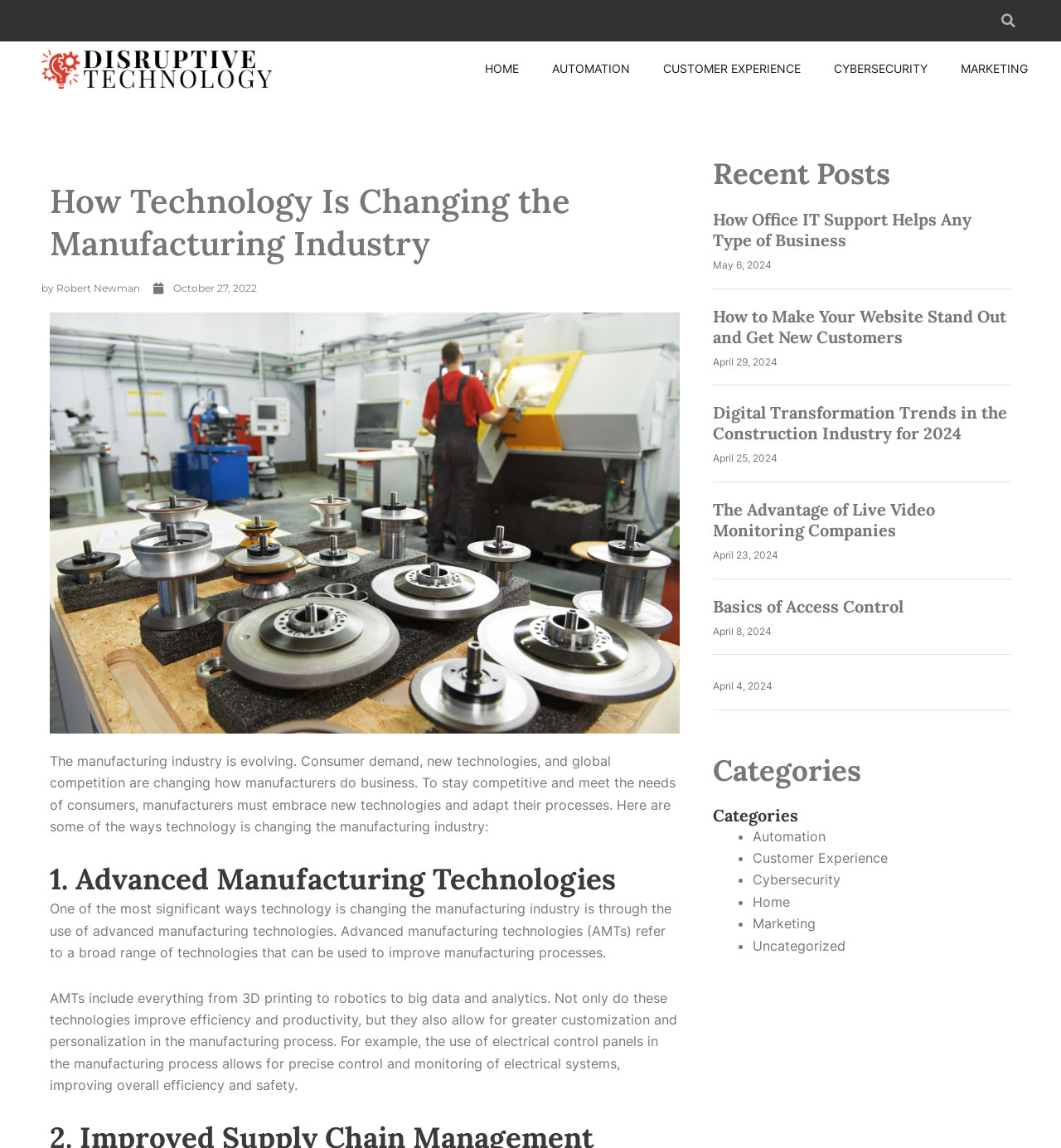What is the author of the article?
Analyze the screenshot and provide a detailed answer to the question.

The author of the article can be found by looking at the text next to the 'by' keyword, which is 'Robert Newman'.